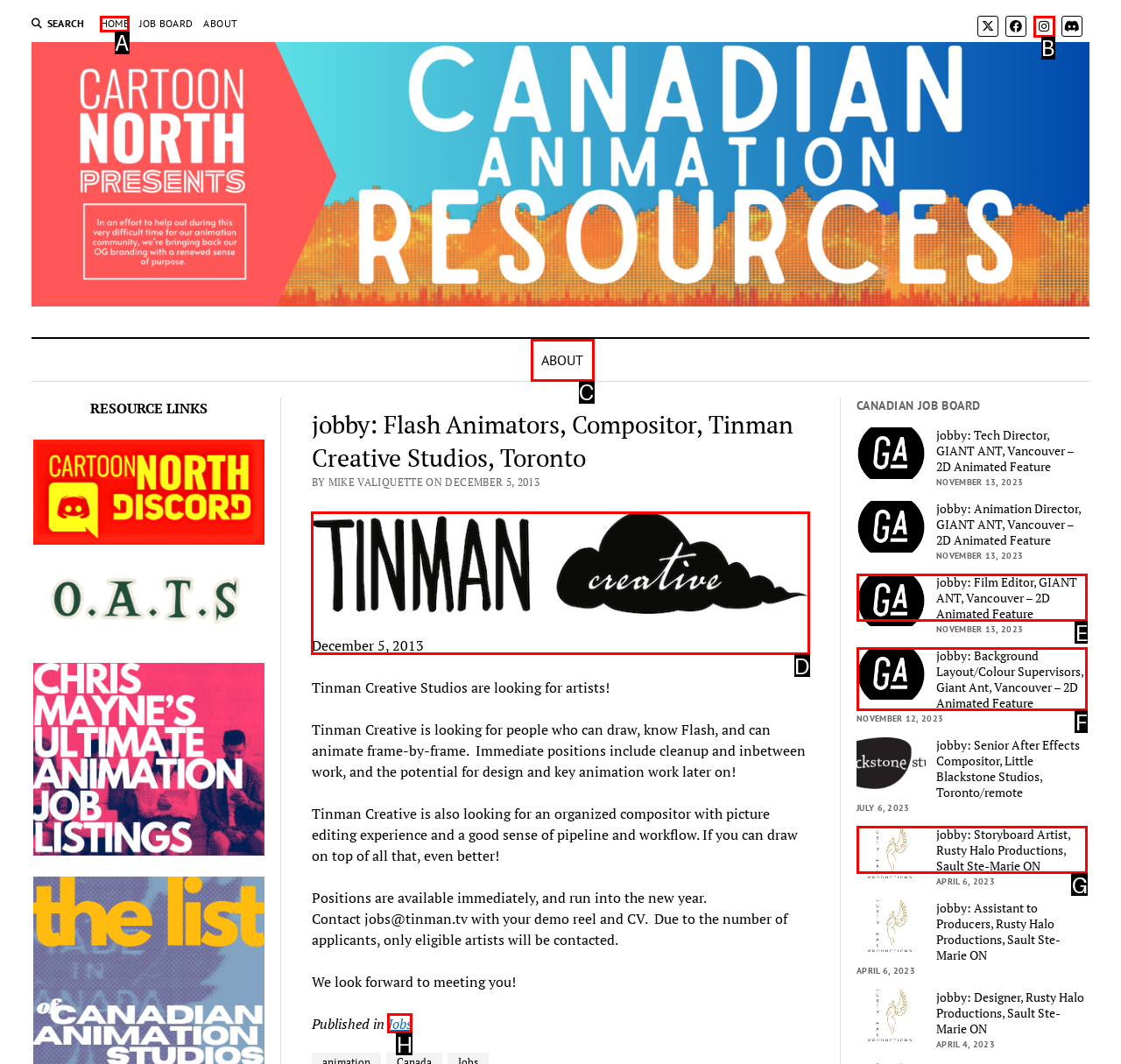Determine which option aligns with the description: parent_node: December 5, 2013. Provide the letter of the chosen option directly.

D